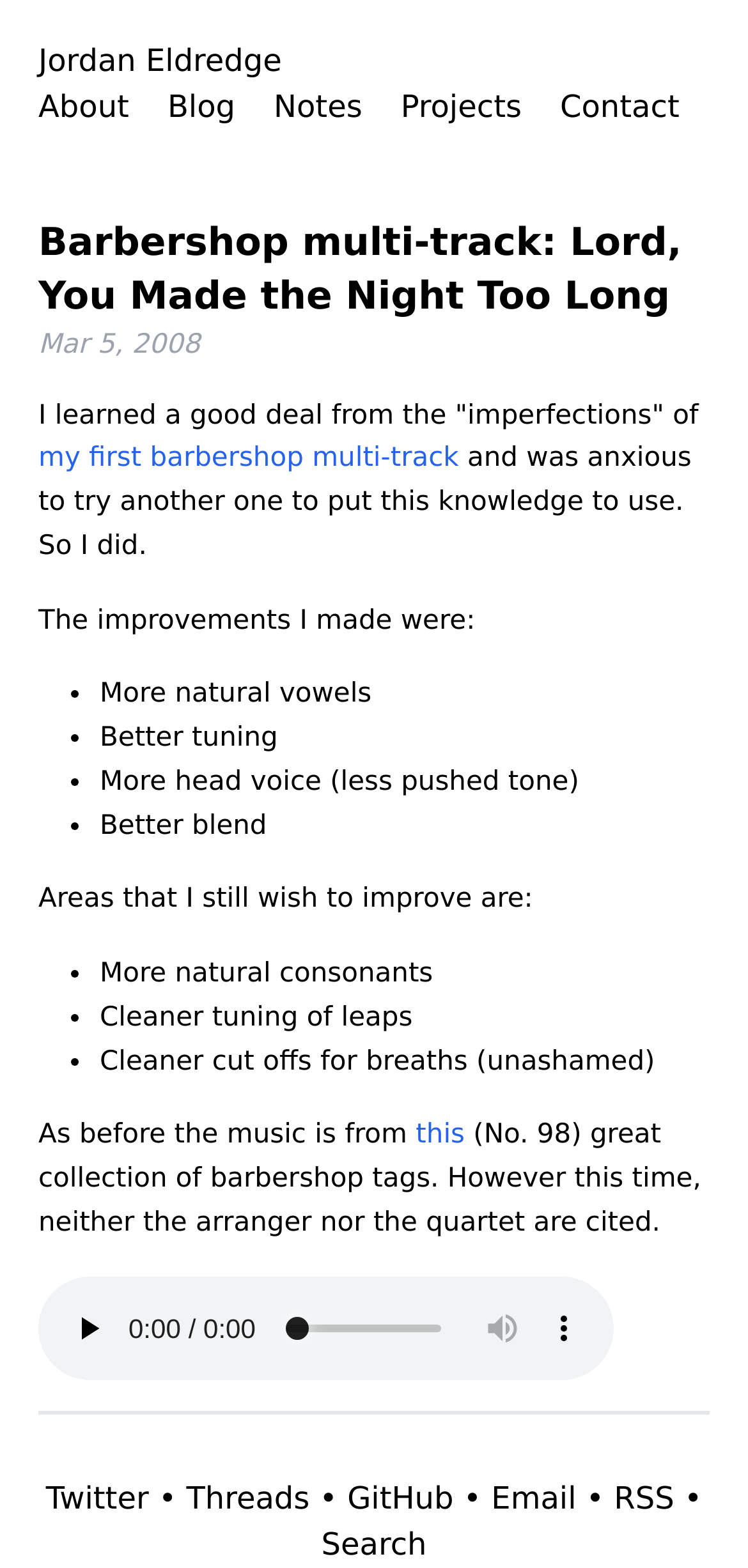Answer the following query with a single word or phrase:
What are the areas the author wishes to improve?

Natural consonants, cleaner tuning of leaps, and cleaner cut offs for breaths